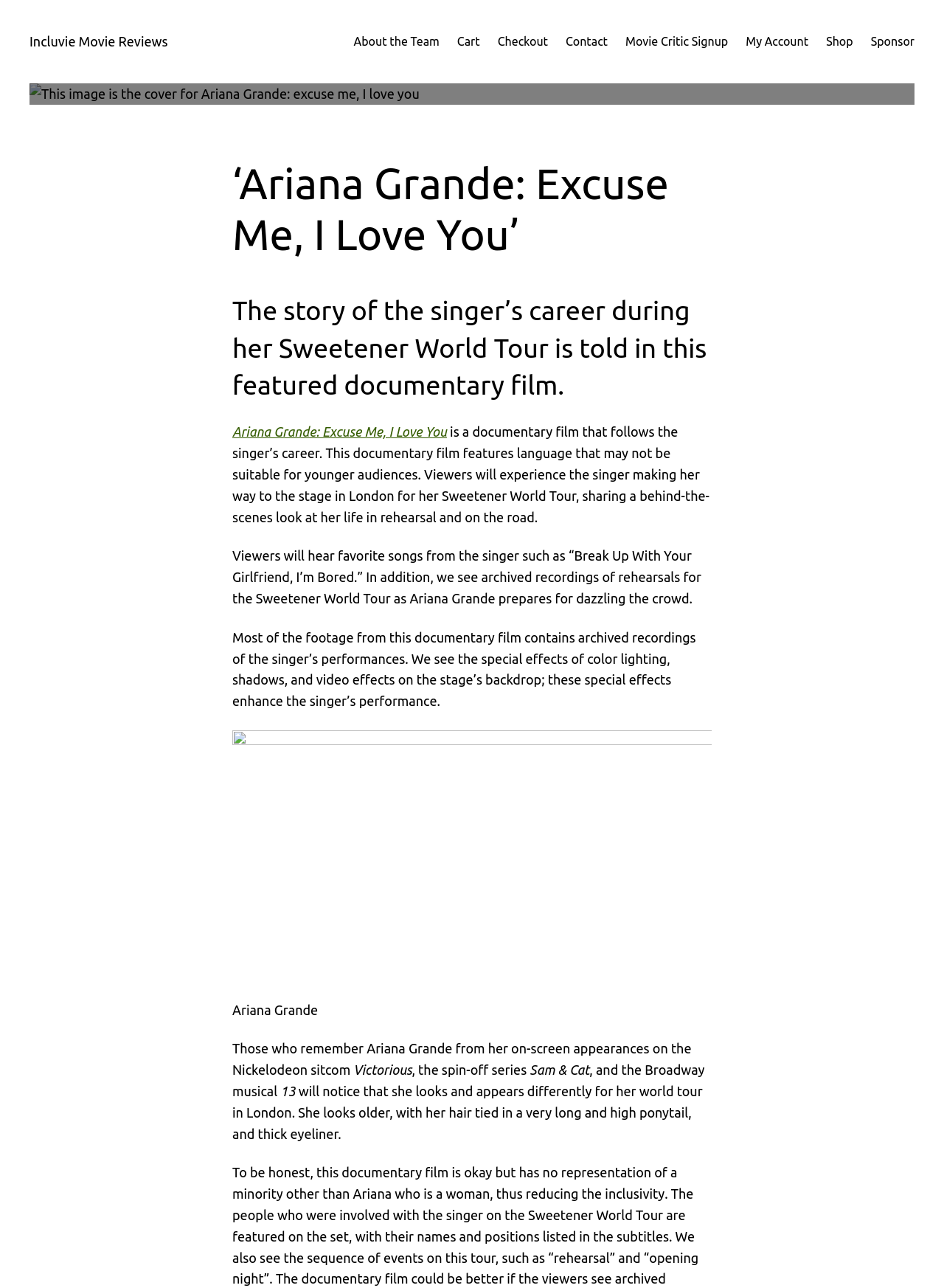What is the title of the documentary film?
Answer briefly with a single word or phrase based on the image.

Ariana Grande: Excuse Me, I Love You